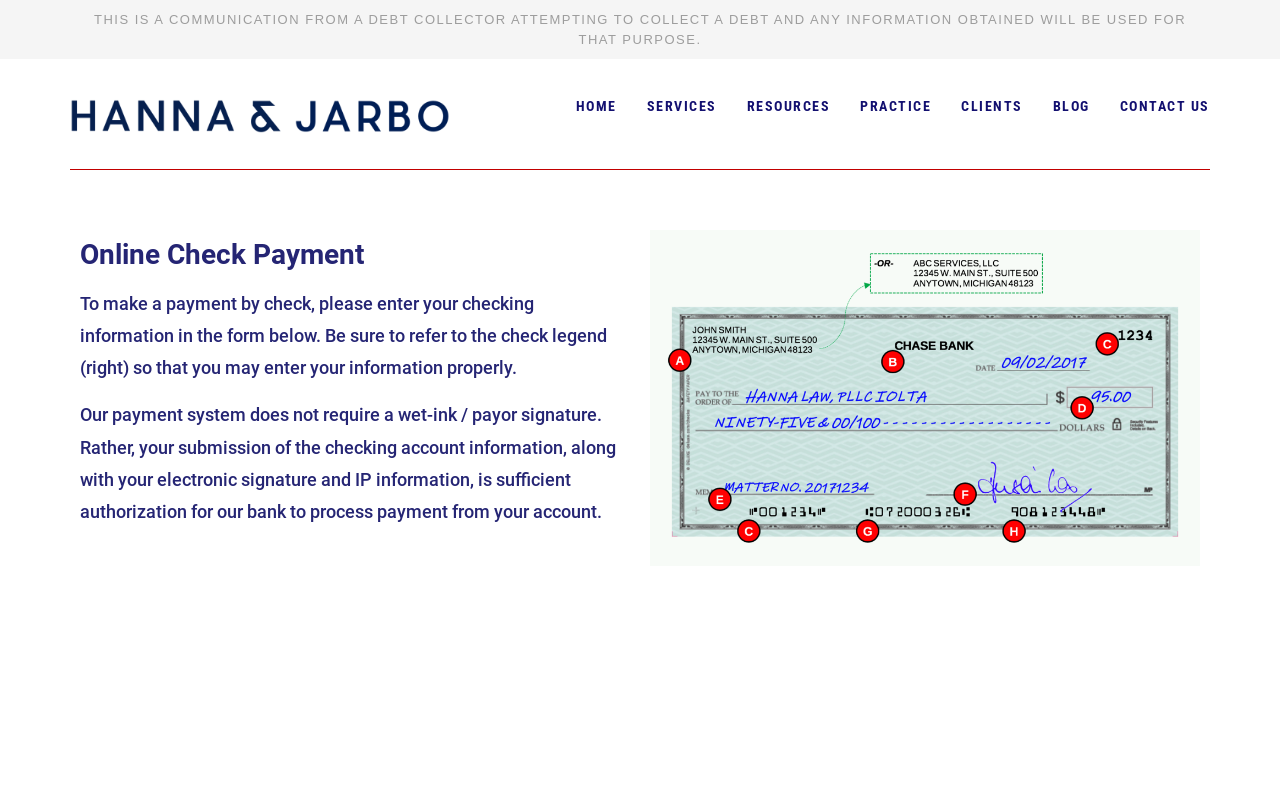Provide your answer to the question using just one word or phrase: What is the purpose of this webpage?

Make a payment by check